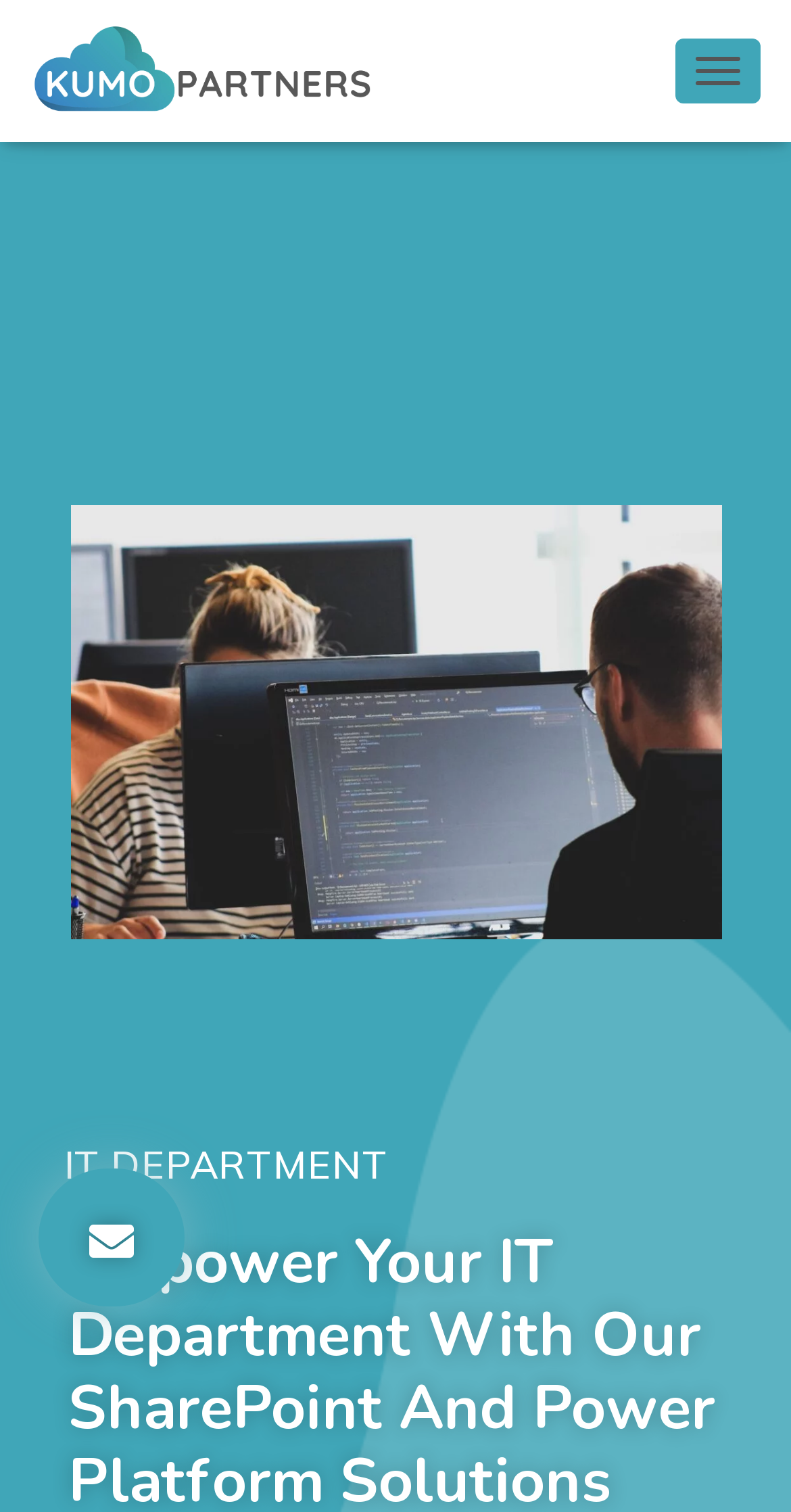Reply to the question with a single word or phrase:
How many buttons are on the webpage?

3